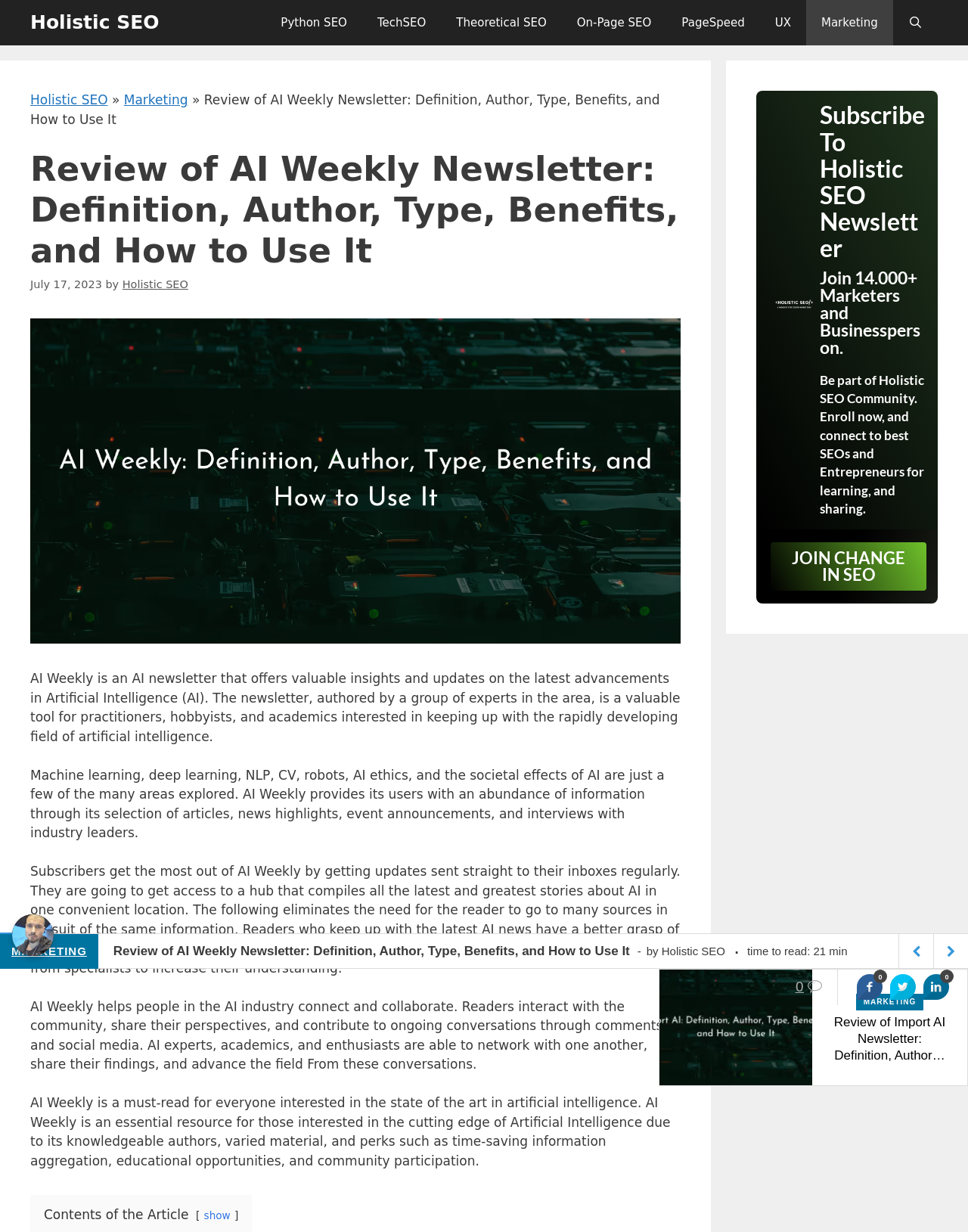Answer the following inquiry with a single word or phrase:
What is the benefit of subscribing to AI Weekly?

Get updates sent straight to inbox